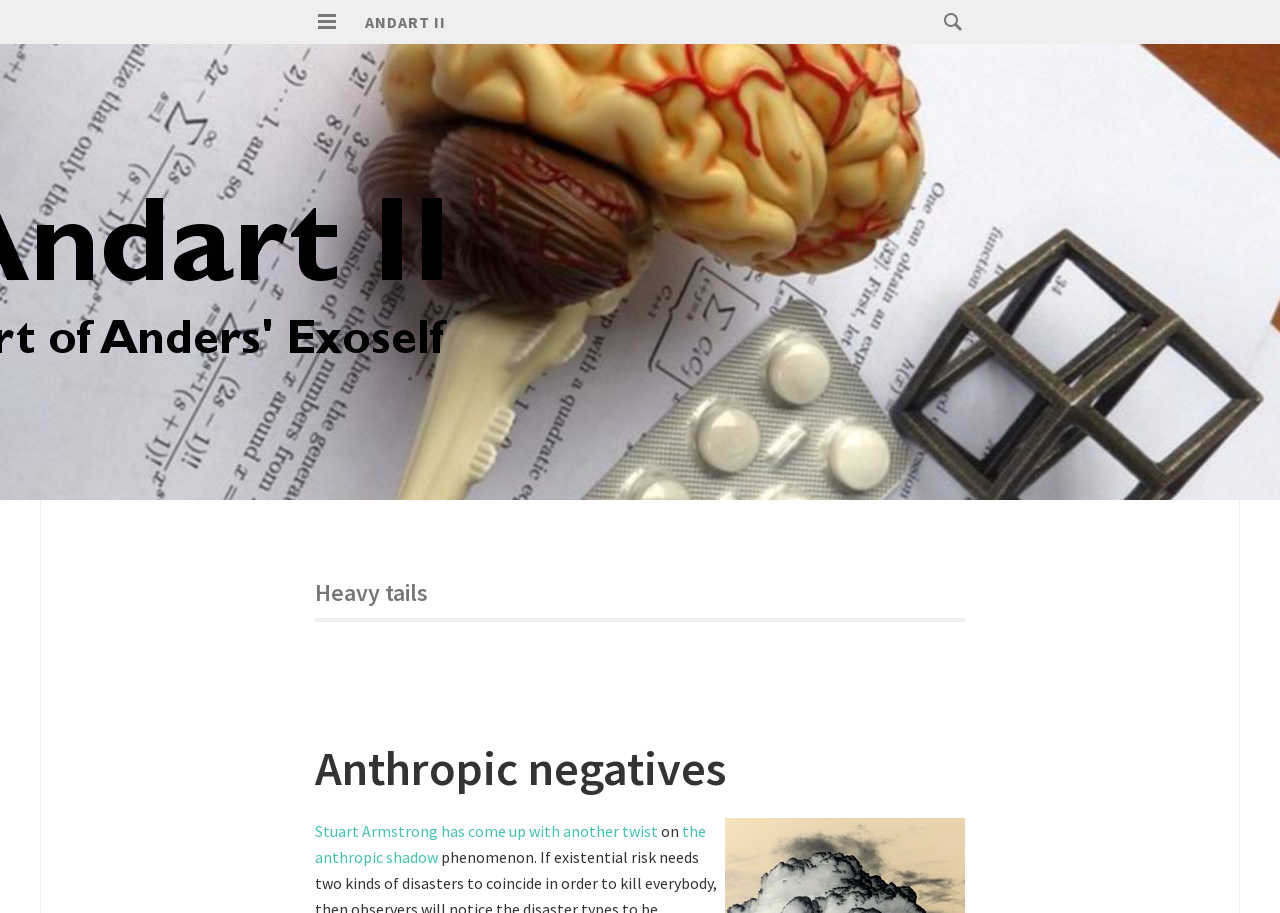Given the following UI element description: "the anthropic shadow", find the bounding box coordinates in the webpage screenshot.

[0.246, 0.899, 0.552, 0.95]